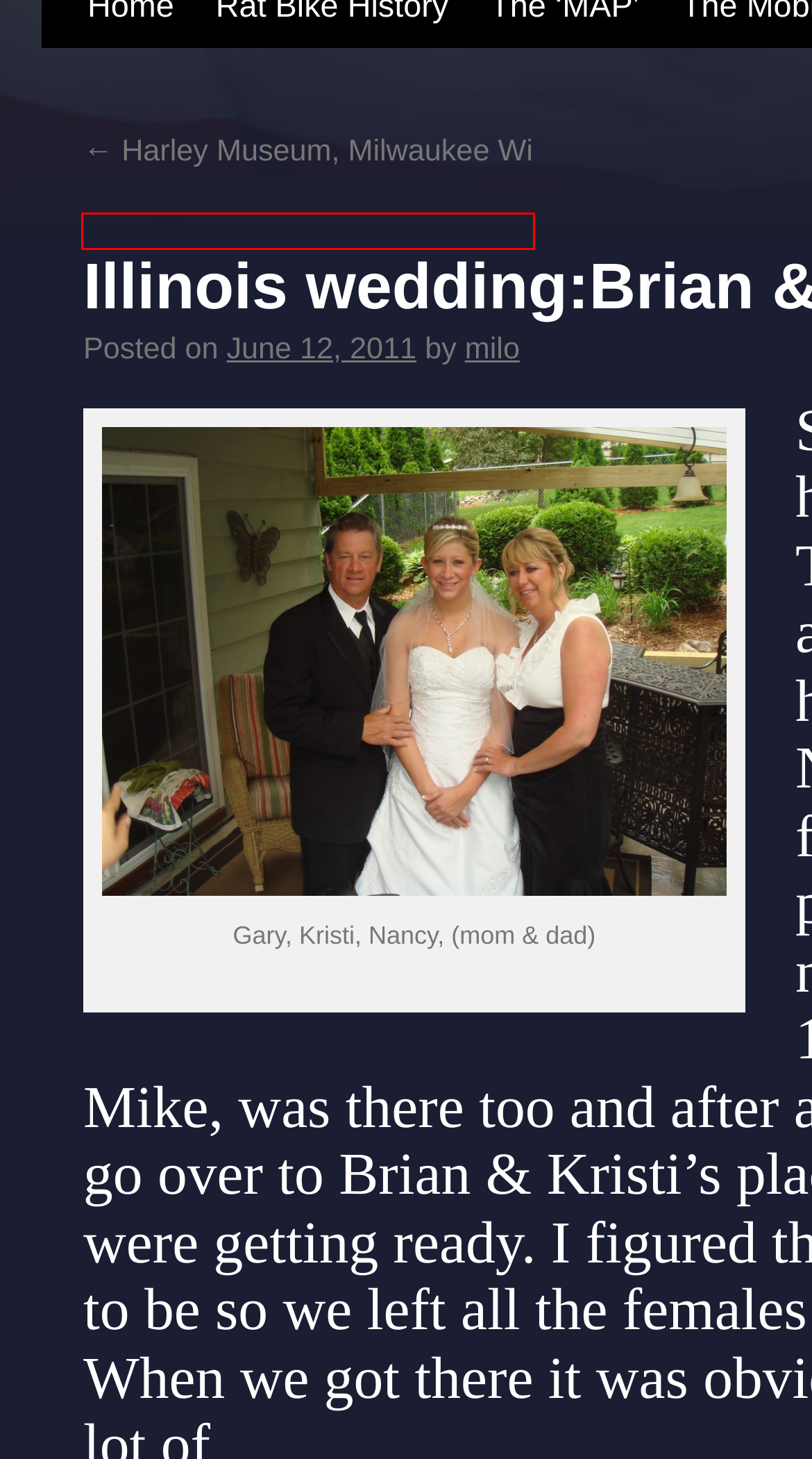Observe the webpage screenshot and focus on the red bounding box surrounding a UI element. Choose the most appropriate webpage description that corresponds to the new webpage after clicking the element in the bounding box. Here are the candidates:
A. South Dakota, Wyoming | Ratbike Milo
B. May | 2012 | Ratbike Milo
C. milo | Ratbike Milo
D. wedding day, Brian & Kristi 003 | Ratbike Milo
E. wedding day, Brian & Kristi 025 | Ratbike Milo
F. Blog Tool, Publishing Platform, and CMS – WordPress.org
G. Lighthouse Run, Hwy 101 Harley dealership | Ratbike Milo
H. Harley Museum, Milwaukee Wi | Ratbike Milo

H